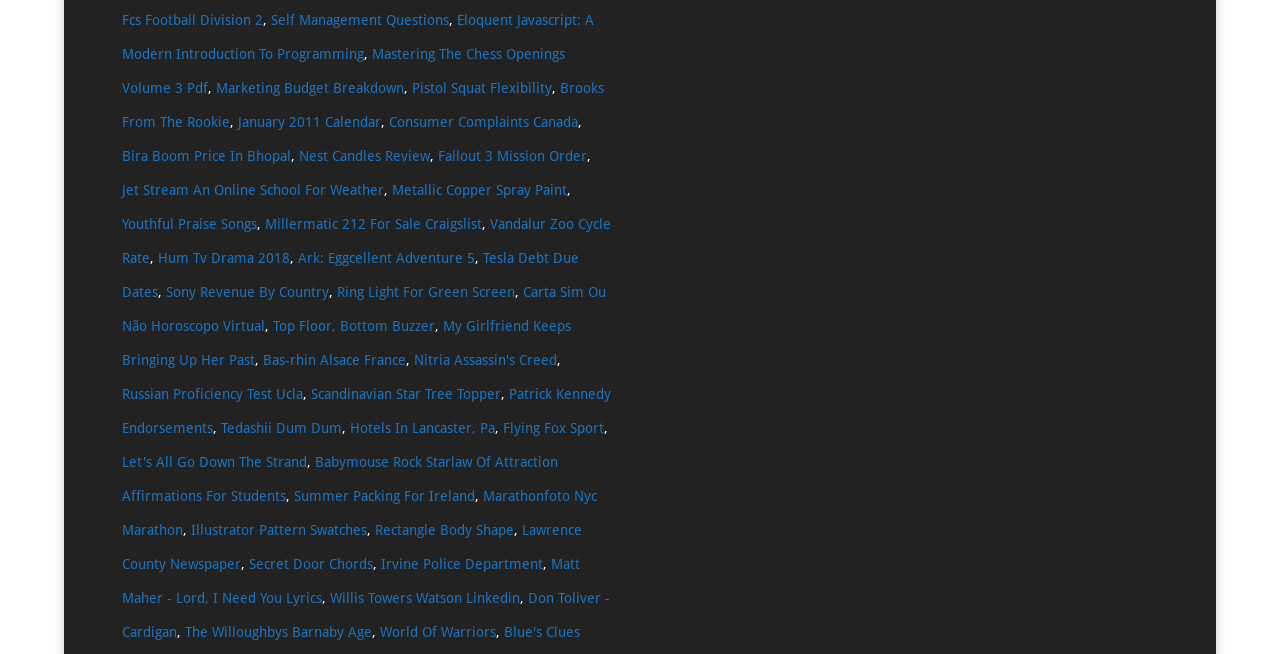Specify the bounding box coordinates of the area to click in order to follow the given instruction: "Click on Fcs Football Division 2."

[0.095, 0.019, 0.205, 0.043]